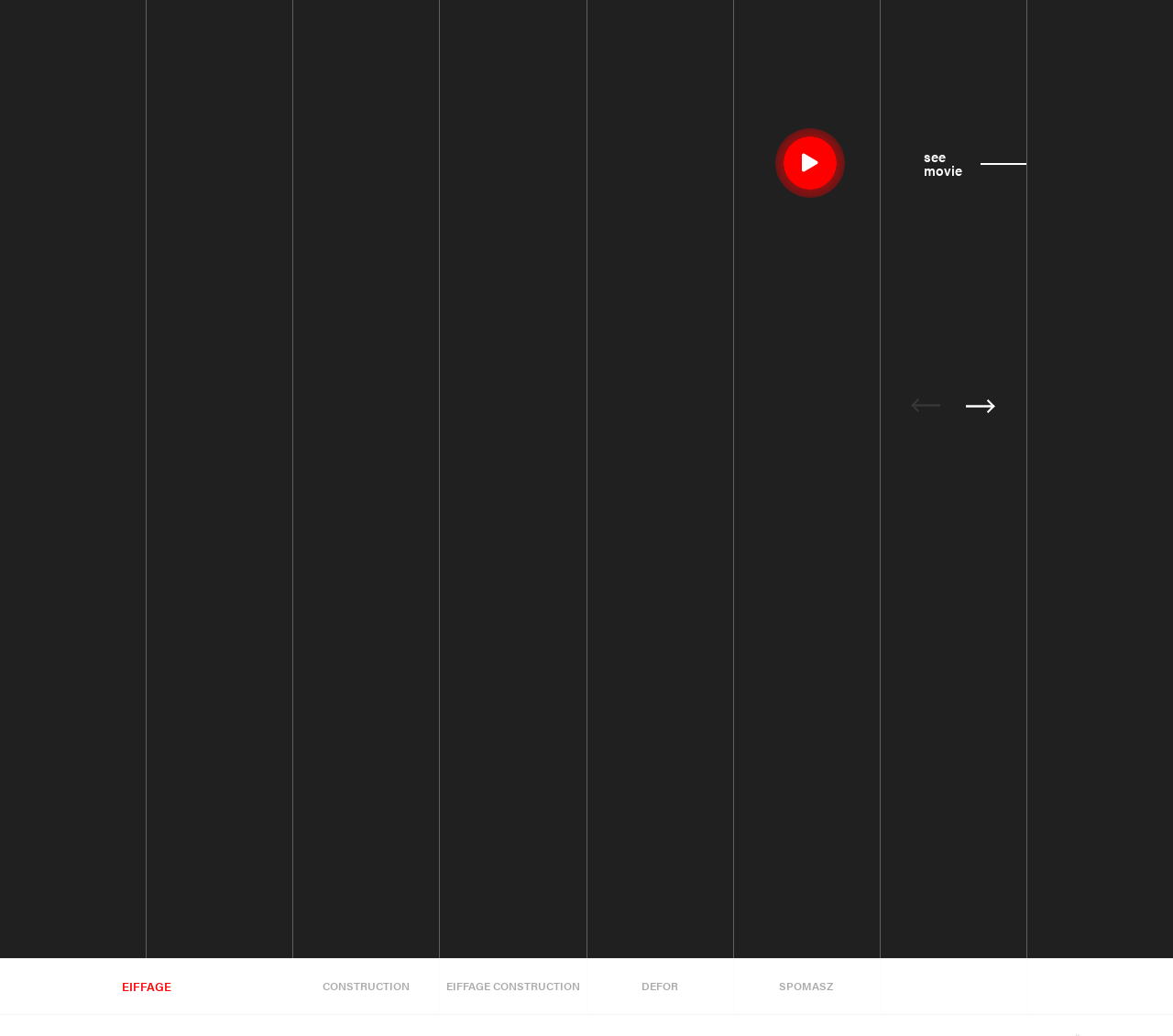How many links are there at the bottom of the webpage?
Utilize the image to construct a detailed and well-explained answer.

There are 5 links at the bottom of the webpage, including 'EIFFAGE', 'CONSTRUCTION', 'EIFFAGE CONSTRUCTION', 'DEFOR', and 'SPOMASZ'.